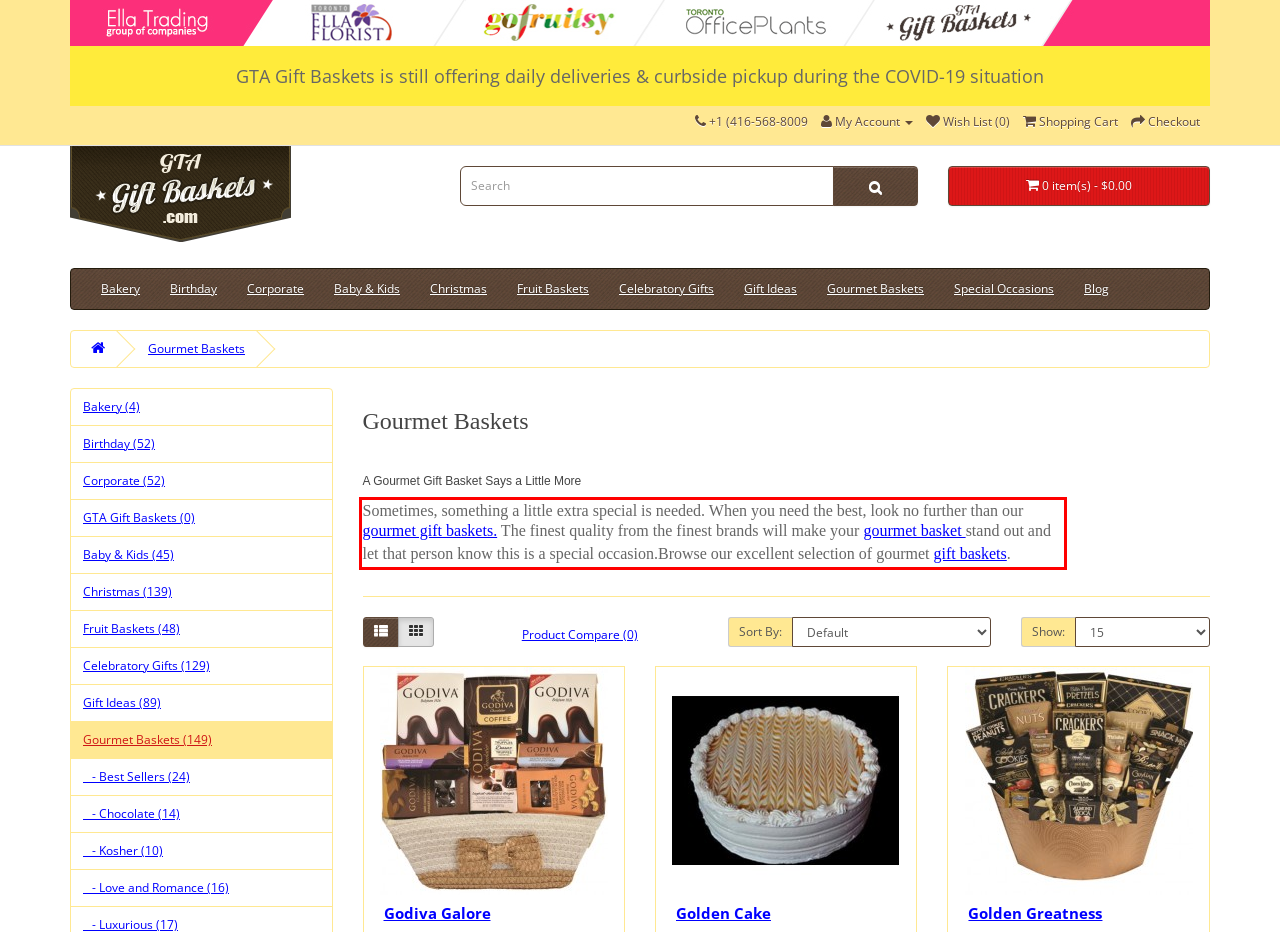The screenshot you have been given contains a UI element surrounded by a red rectangle. Use OCR to read and extract the text inside this red rectangle.

Sometimes, something a little extra special is needed. When you need the best, look no further than our gourmet gift baskets. The finest quality from the finest brands will make your gourmet basket stand out and let that person know this is a special occasion.Browse our excellent selection of gourmet gift baskets.